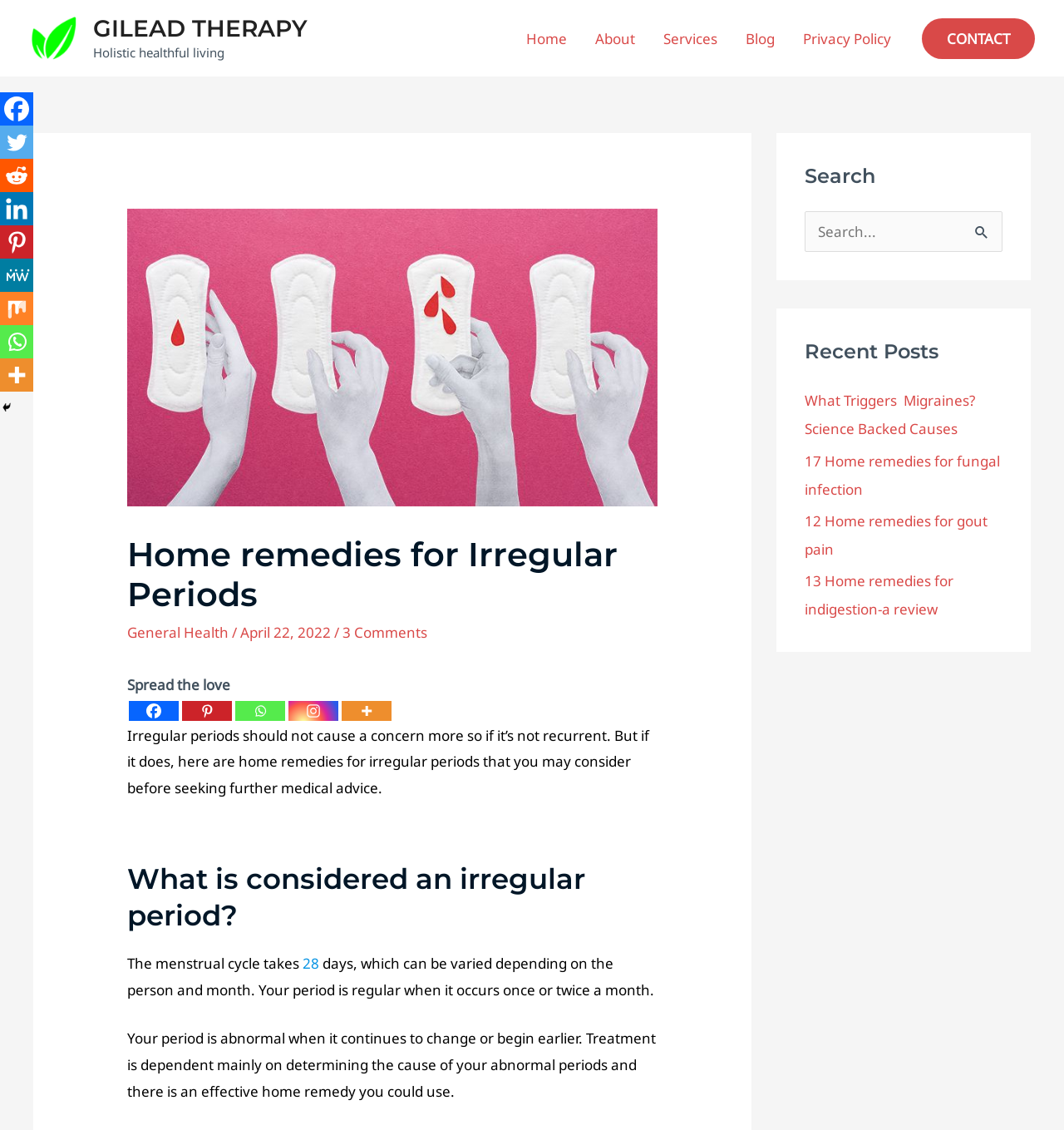From the webpage screenshot, predict the bounding box of the UI element that matches this description: "aria-label="Facebook" title="Facebook"".

[0.0, 0.082, 0.031, 0.111]